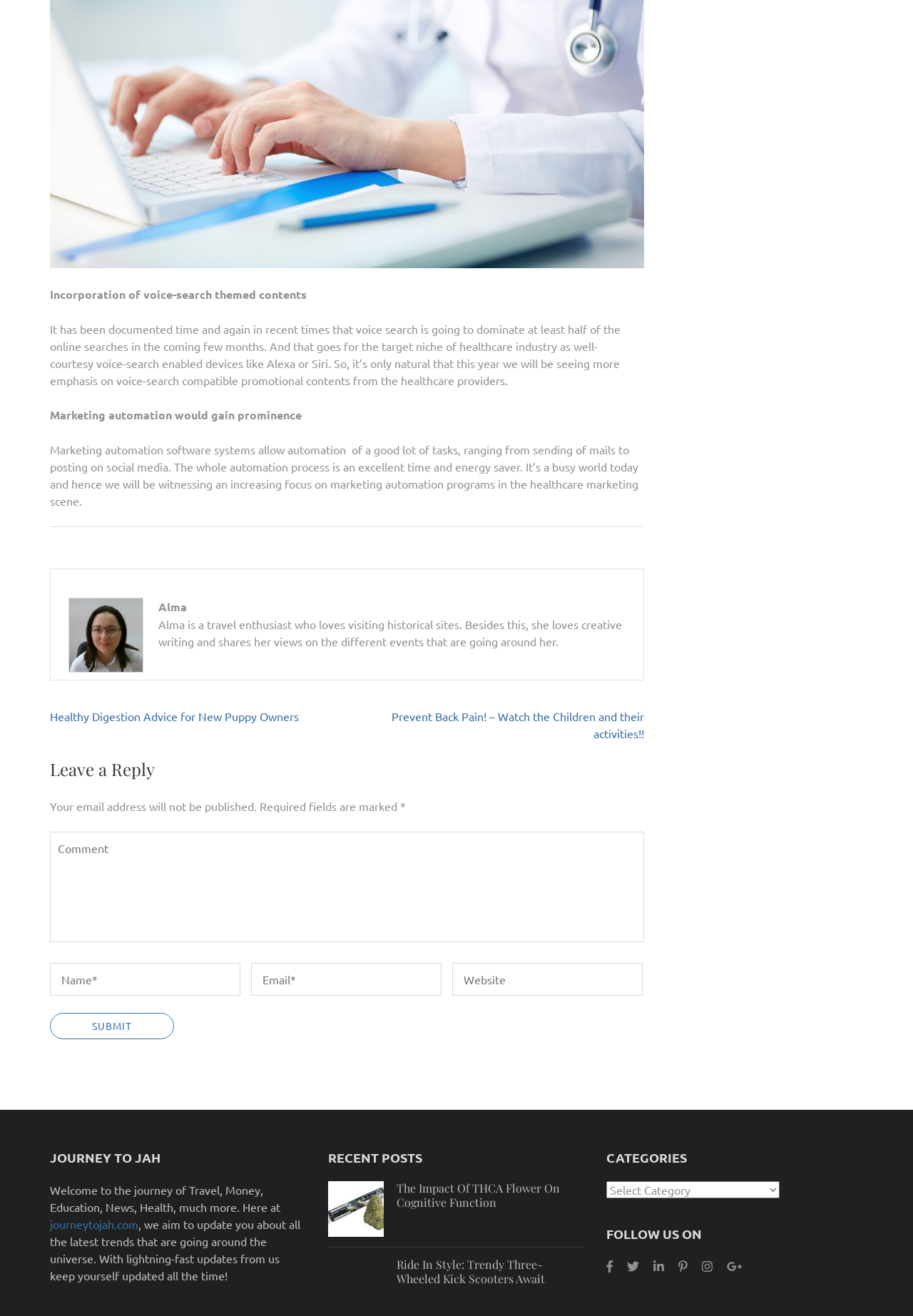Answer with a single word or phrase: 
What is the topic of the first post navigation link?

Healthy Digestion Advice